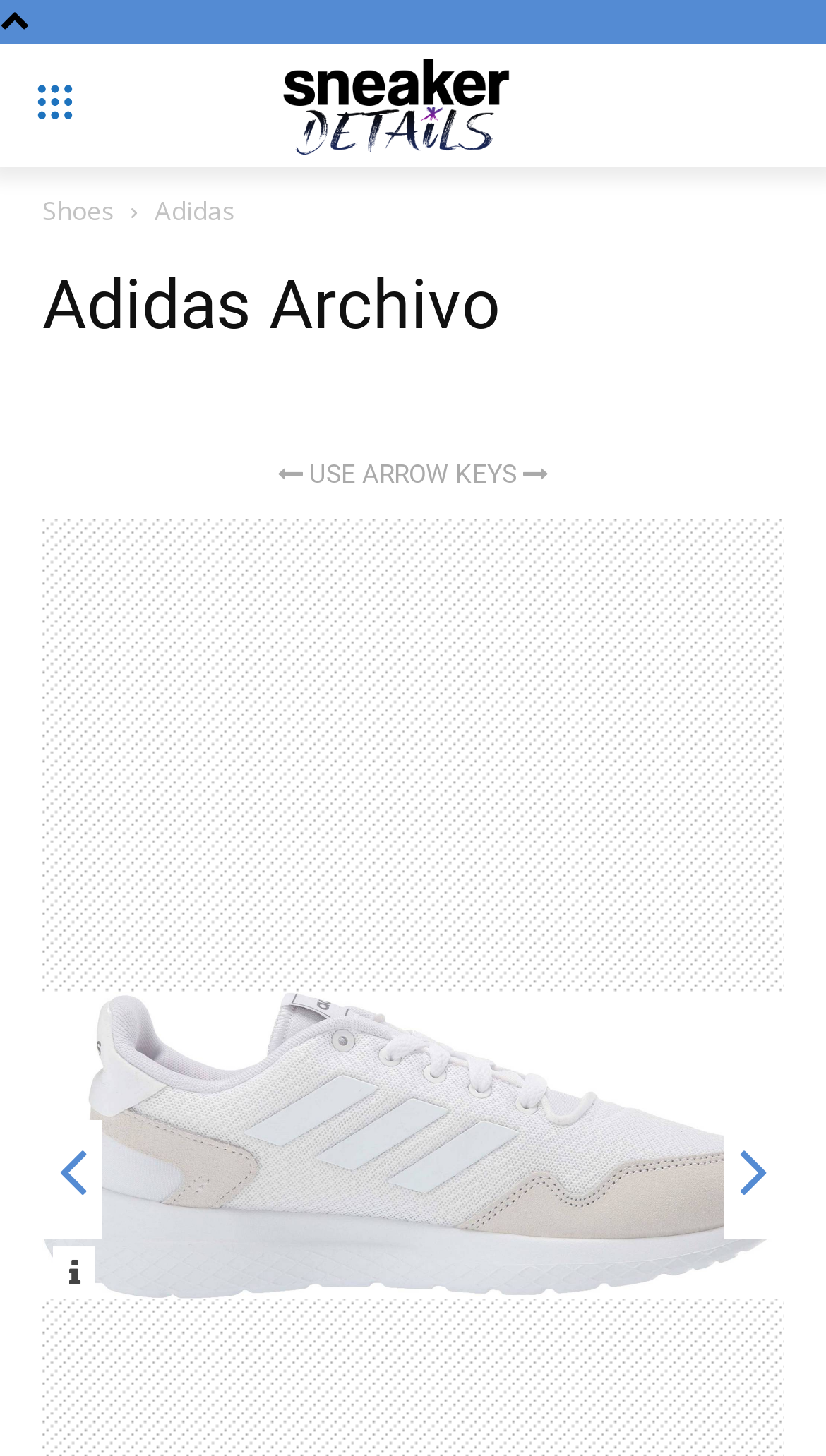What is the text above the image?
Answer with a single word or phrase, using the screenshot for reference.

USE ARROW KEYS